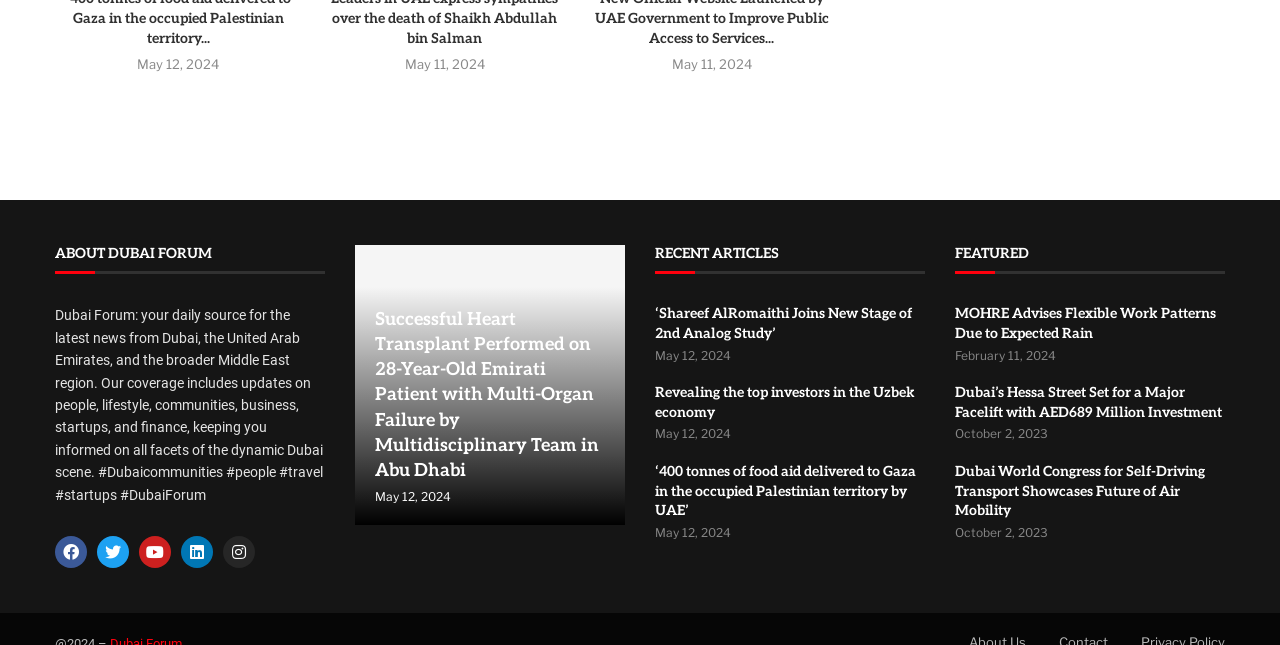Kindly provide the bounding box coordinates of the section you need to click on to fulfill the given instruction: "Read about Dubai Forum".

[0.043, 0.38, 0.254, 0.421]